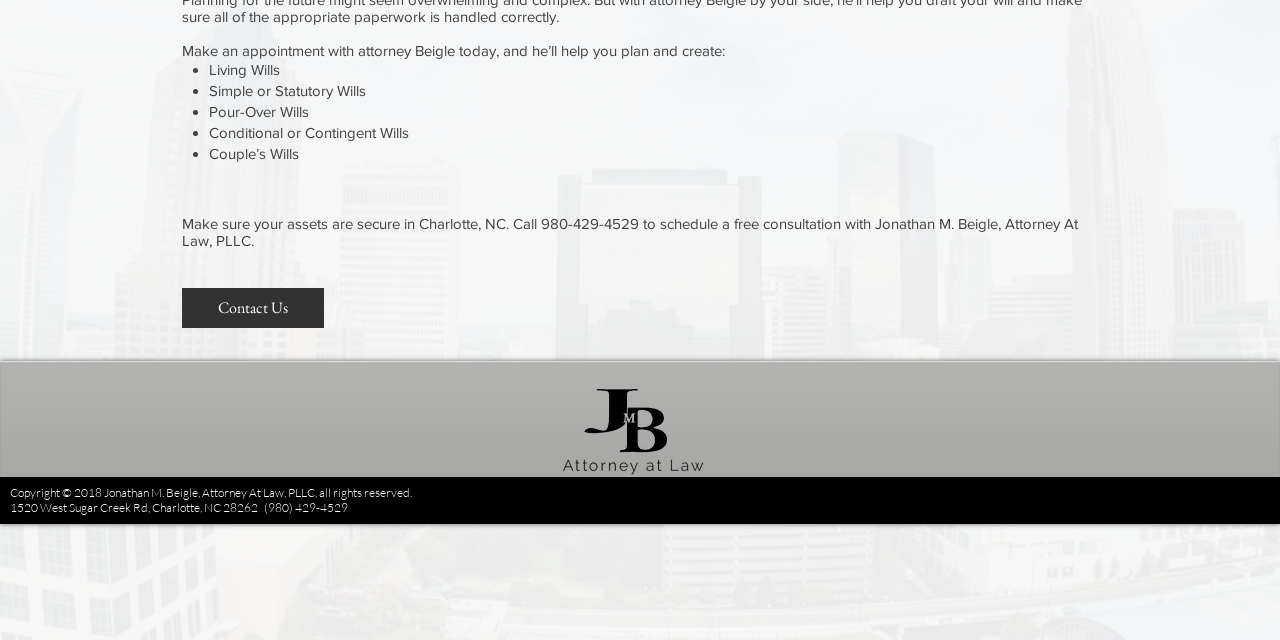Locate the bounding box of the UI element described by: "Contact Us" in the given webpage screenshot.

[0.142, 0.45, 0.253, 0.512]